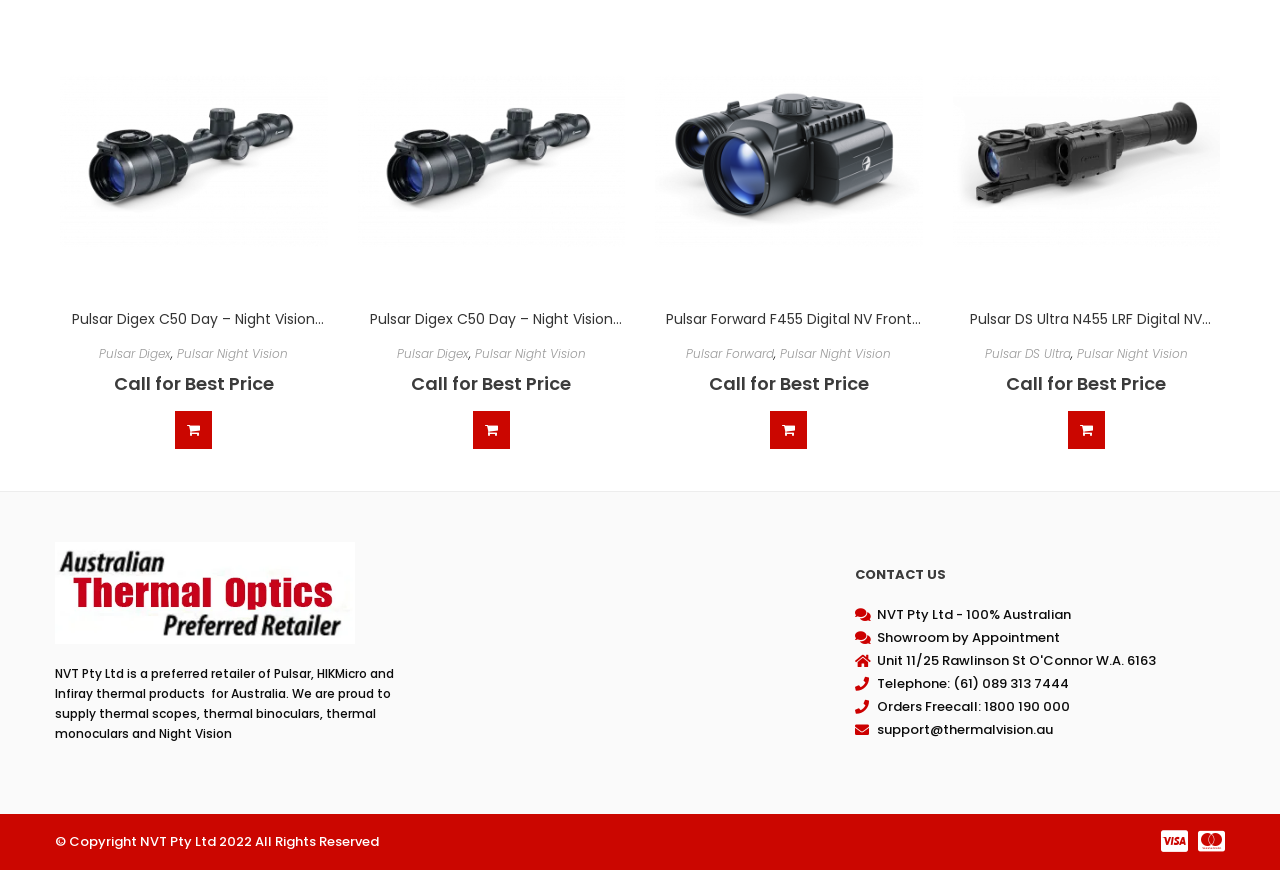Based on the element description Pulsar Digex, identify the bounding box coordinates for the UI element. The coordinates should be in the format (top-left x, top-left y, bottom-right x, bottom-right y) and within the 0 to 1 range.

[0.31, 0.396, 0.366, 0.416]